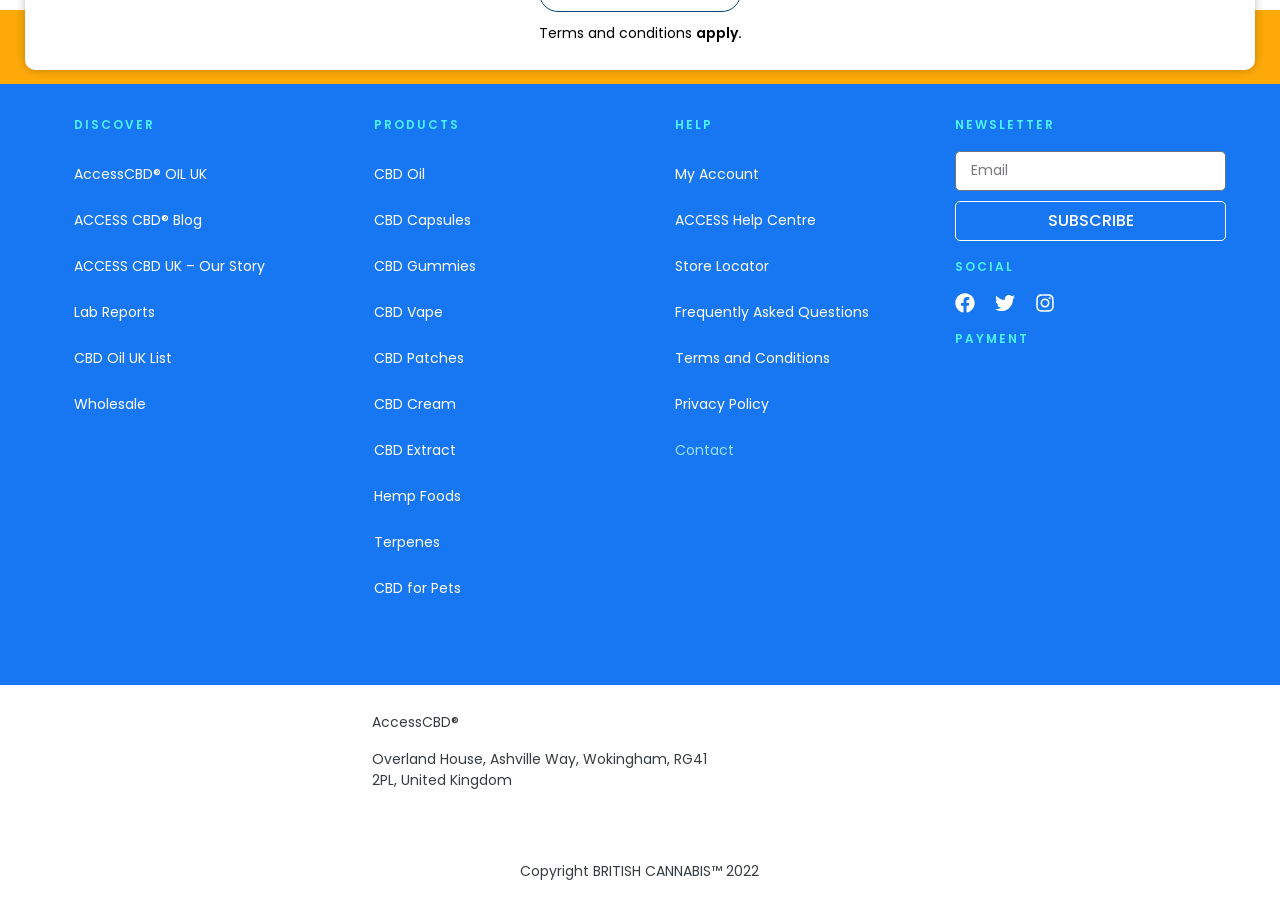Please answer the following question using a single word or phrase: What is the name of the company?

AccessCBD